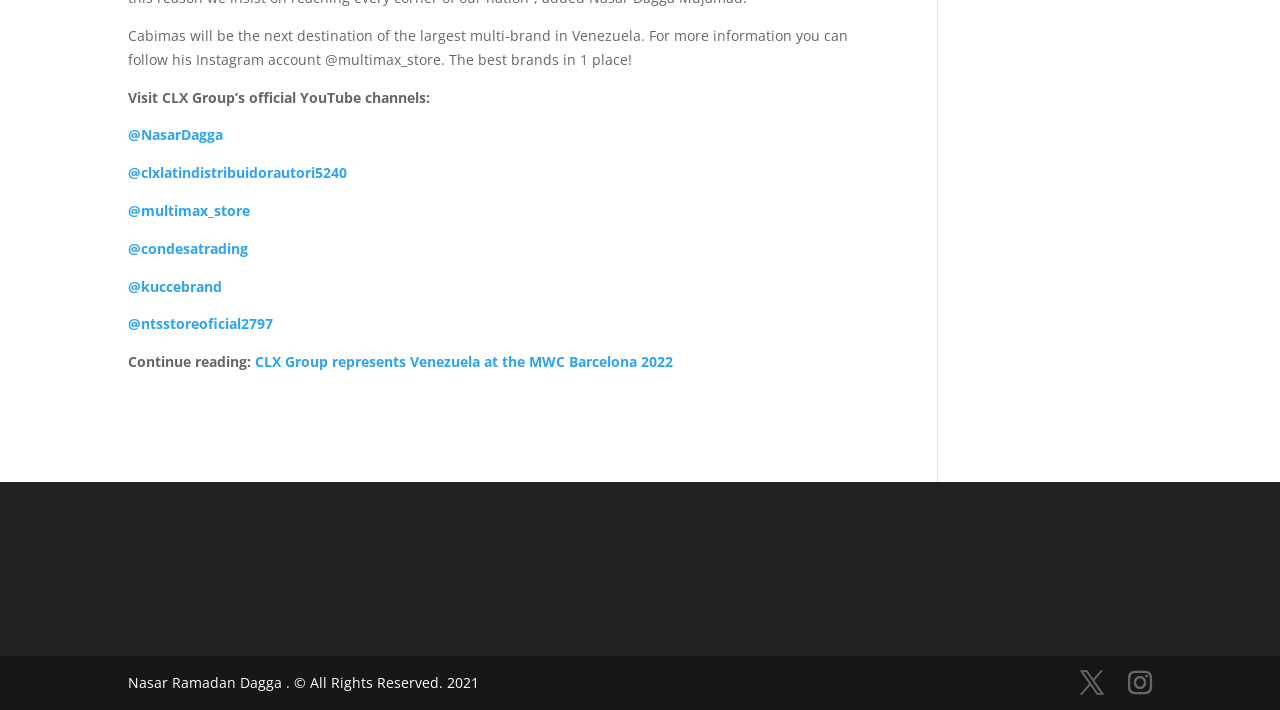Kindly determine the bounding box coordinates for the clickable area to achieve the given instruction: "Go to multimax_store’s Instagram account".

[0.1, 0.283, 0.195, 0.31]